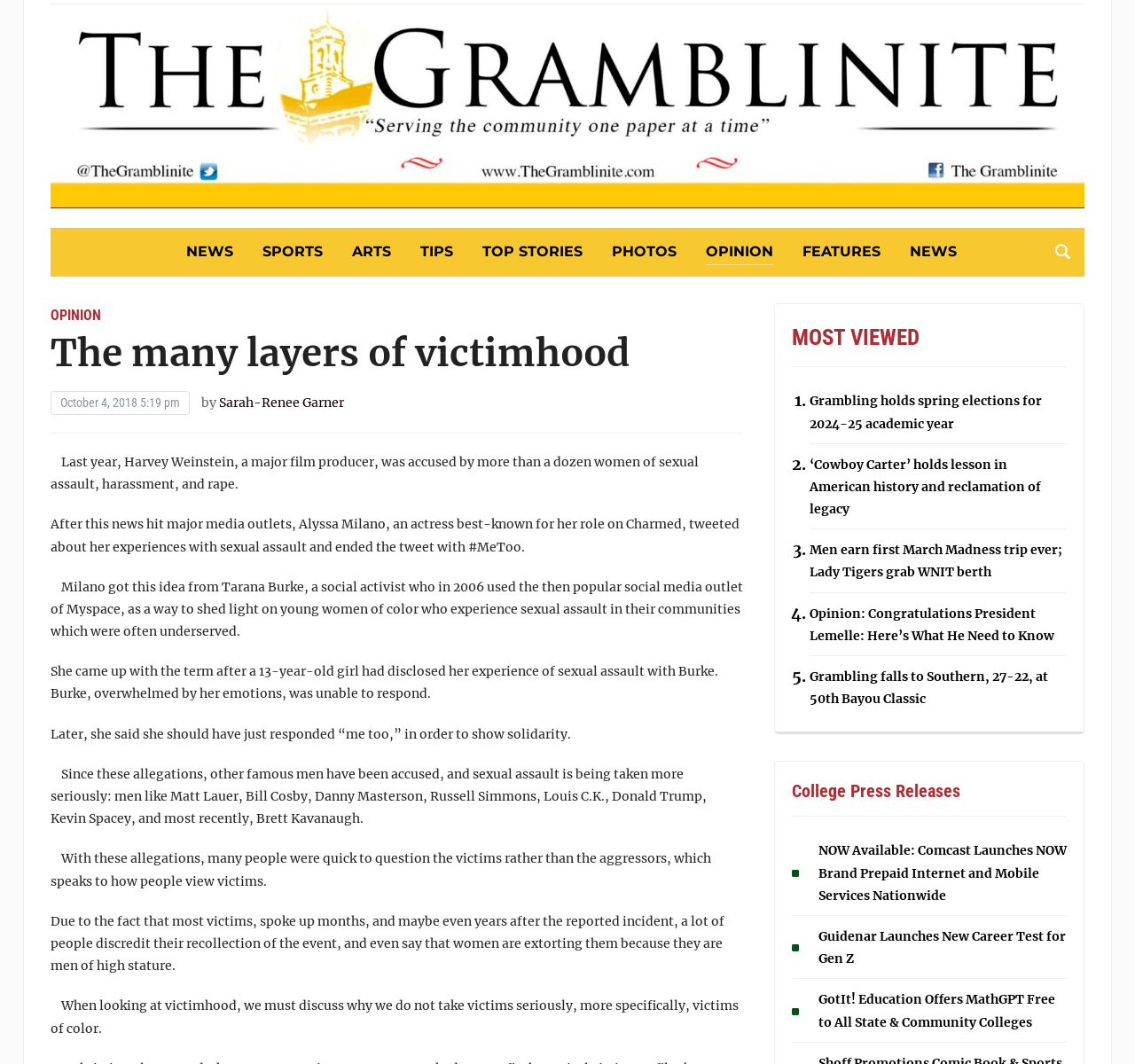Offer a detailed account of what is visible on the webpage.

The webpage is an online news article from The Gramblinite, a college newspaper. At the top, there is a logo and a link to the newspaper's homepage. Below the logo, there is a search button on the right side. 

The main navigation menu is located below the search button, with links to different sections such as NEWS, SPORTS, ARTS, TIPS, TOP STORIES, PHOTOS, OPINION, and FEATURES. 

The main article is titled "The many layers of victimhood" and is written by Sarah-Renee Garner. The article discusses the #MeToo movement, its origins, and how it has brought attention to sexual assault and harassment. The article also explores how victims, especially women of color, are often not taken seriously.

Below the main article, there is a section titled "MOST VIEWED" with a list of five articles, each with a brief title and a link to the full article. The articles appear to be related to college news and events.

Further down, there is another section titled "College Press Releases" with three links to press releases from various organizations, including Comcast, Guidenar, and GotIt! Education.